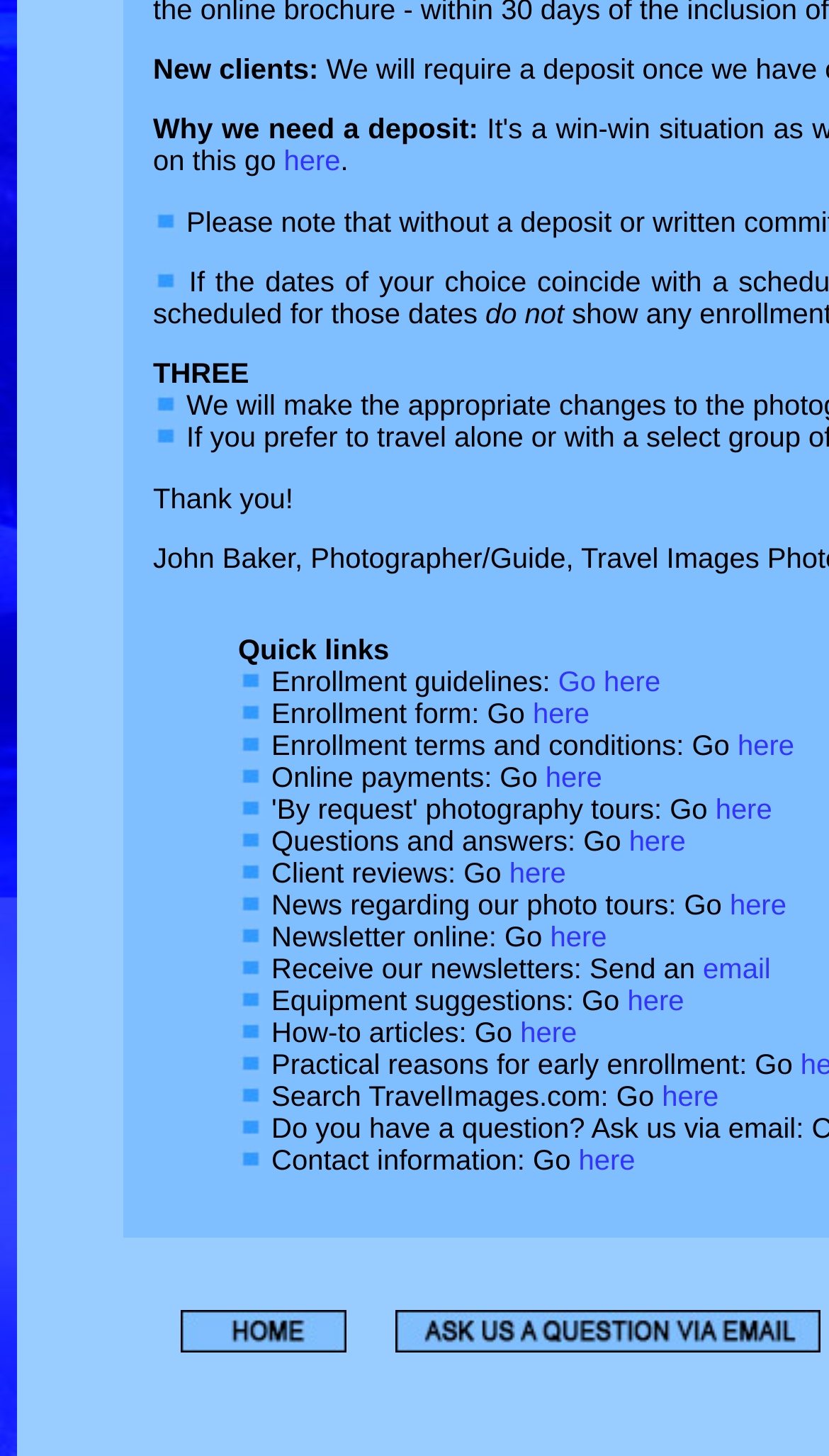How can I receive the newsletter?
Based on the image content, provide your answer in one word or a short phrase.

Send an email